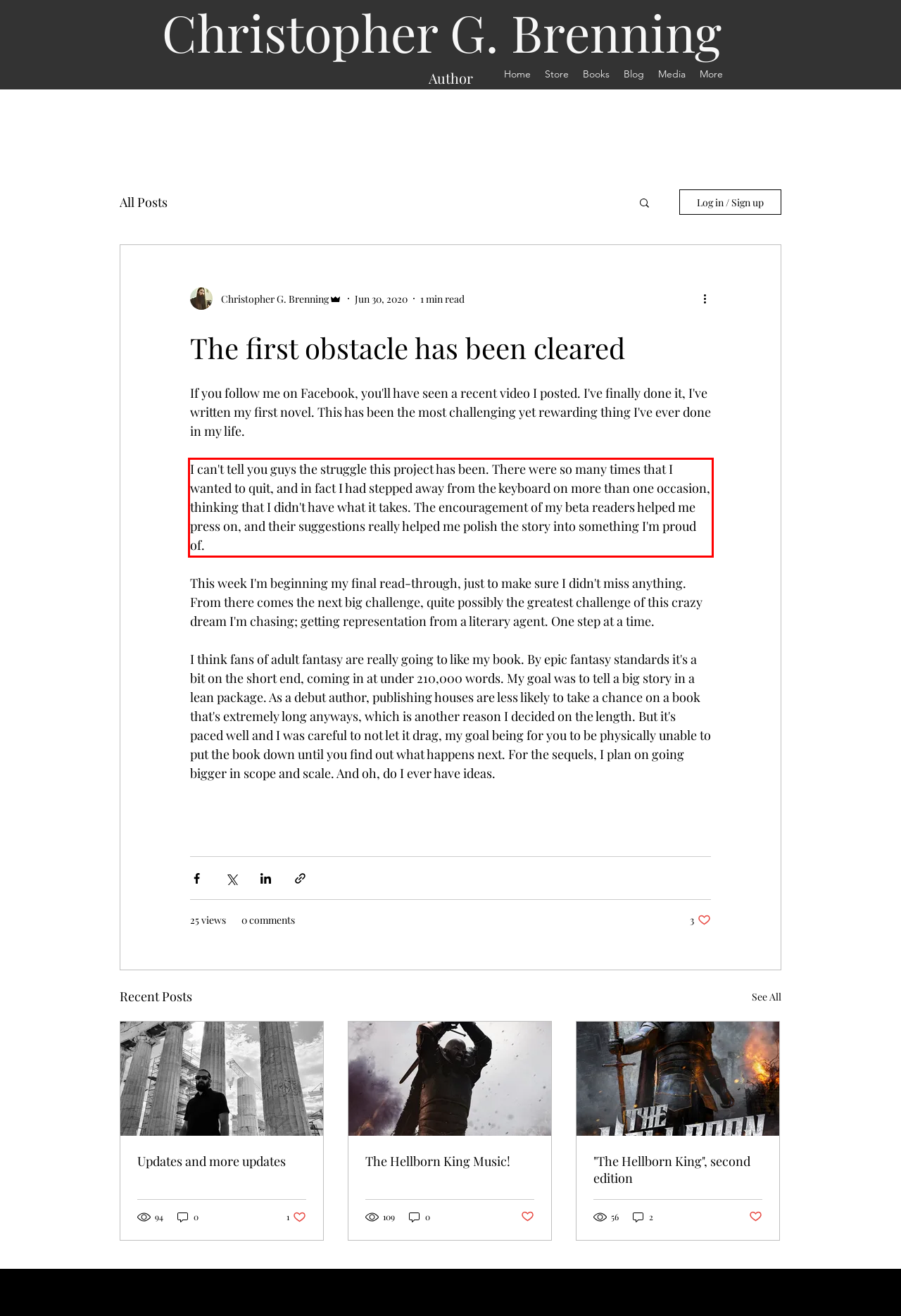Analyze the screenshot of a webpage where a red rectangle is bounding a UI element. Extract and generate the text content within this red bounding box.

I can't tell you guys the struggle this project has been. There were so many times that I wanted to quit, and in fact I had stepped away from the keyboard on more than one occasion, thinking that I didn't have what it takes. The encouragement of my beta readers helped me press on, and their suggestions really helped me polish the story into something I'm proud of.